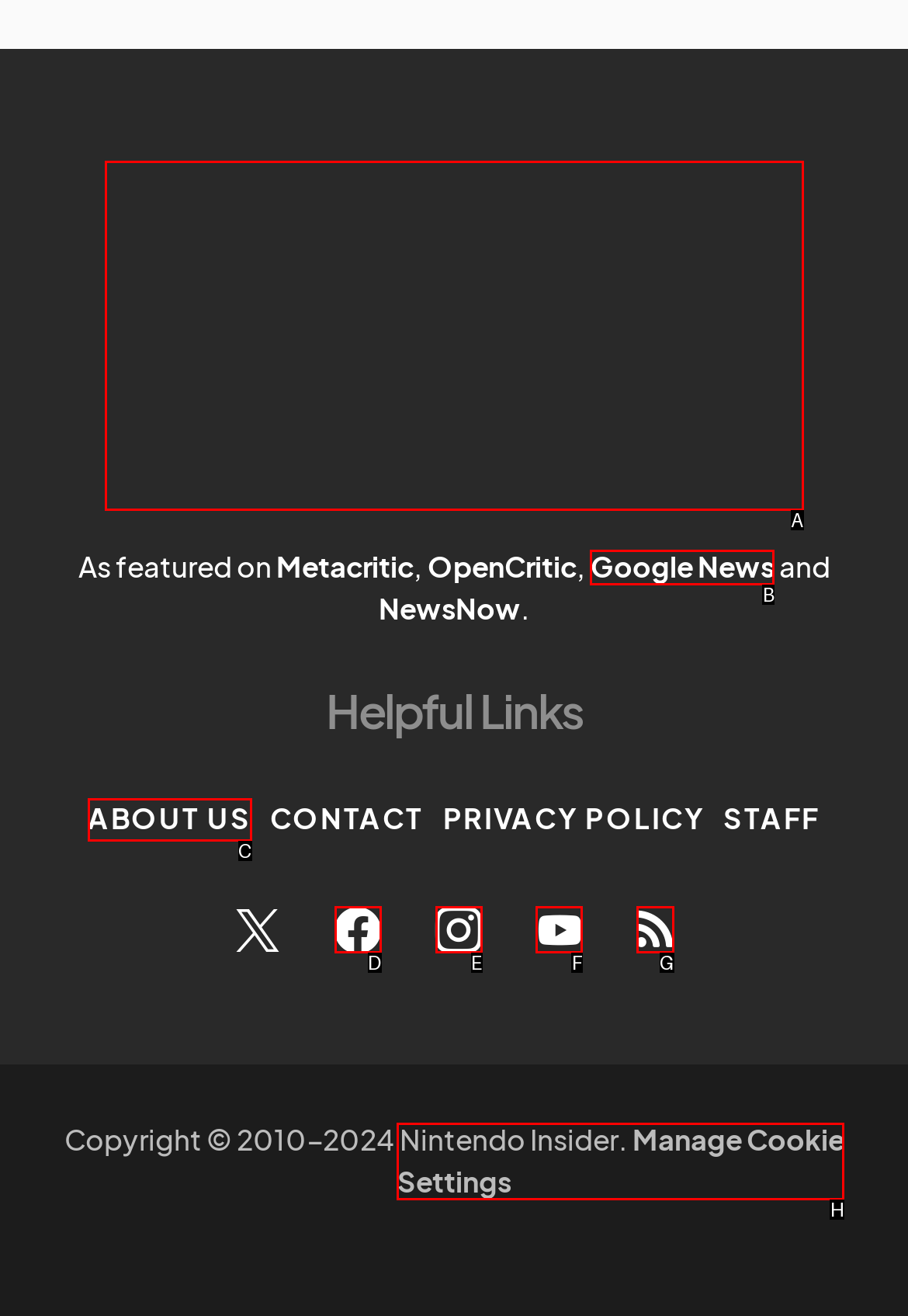Indicate which lettered UI element to click to fulfill the following task: go to ABOUT US
Provide the letter of the correct option.

C